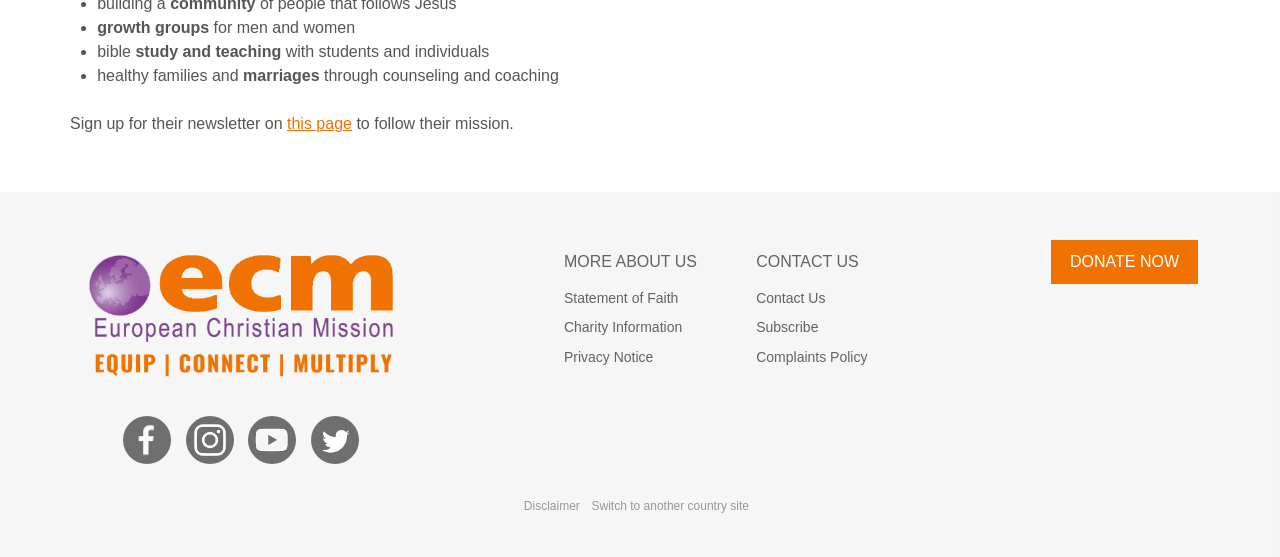Determine the bounding box coordinates for the area you should click to complete the following instruction: "Contact VNC Bearing".

None